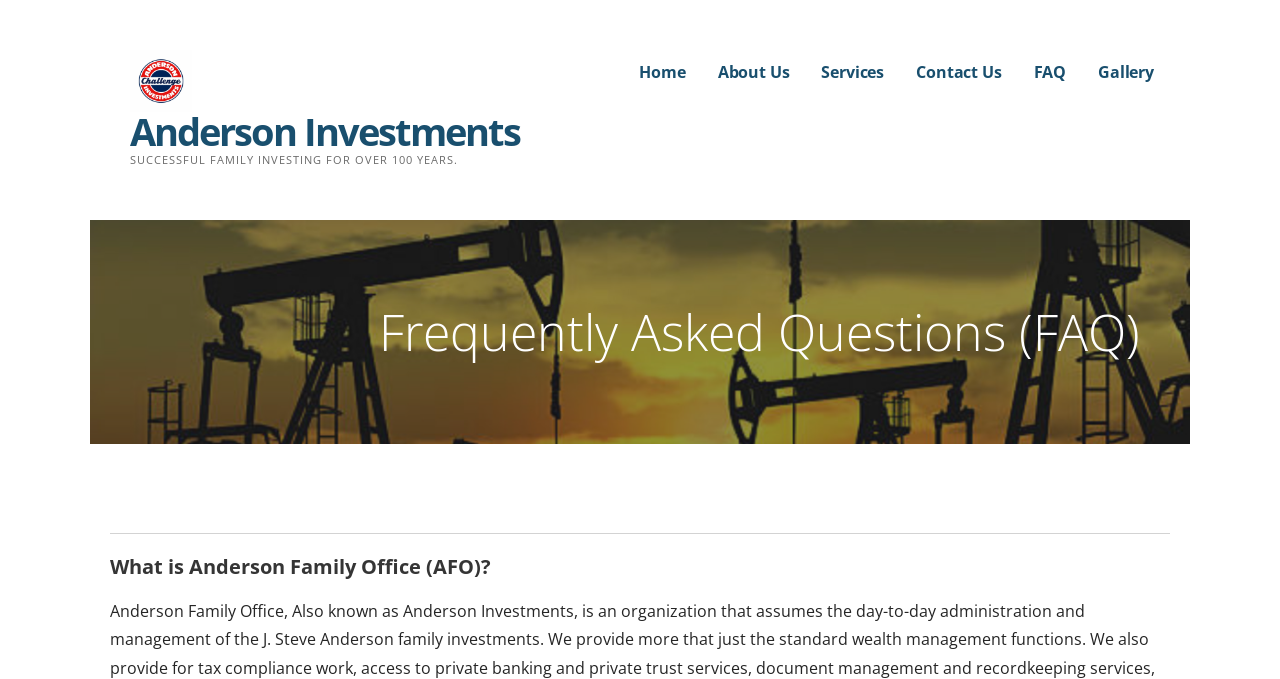What is the first question in the FAQ section?
Could you please answer the question thoroughly and with as much detail as possible?

The first question in the FAQ section can be found by looking at the heading elements within the FAQ section, where the first heading is 'What is Anderson Family Office (AFO)?'.